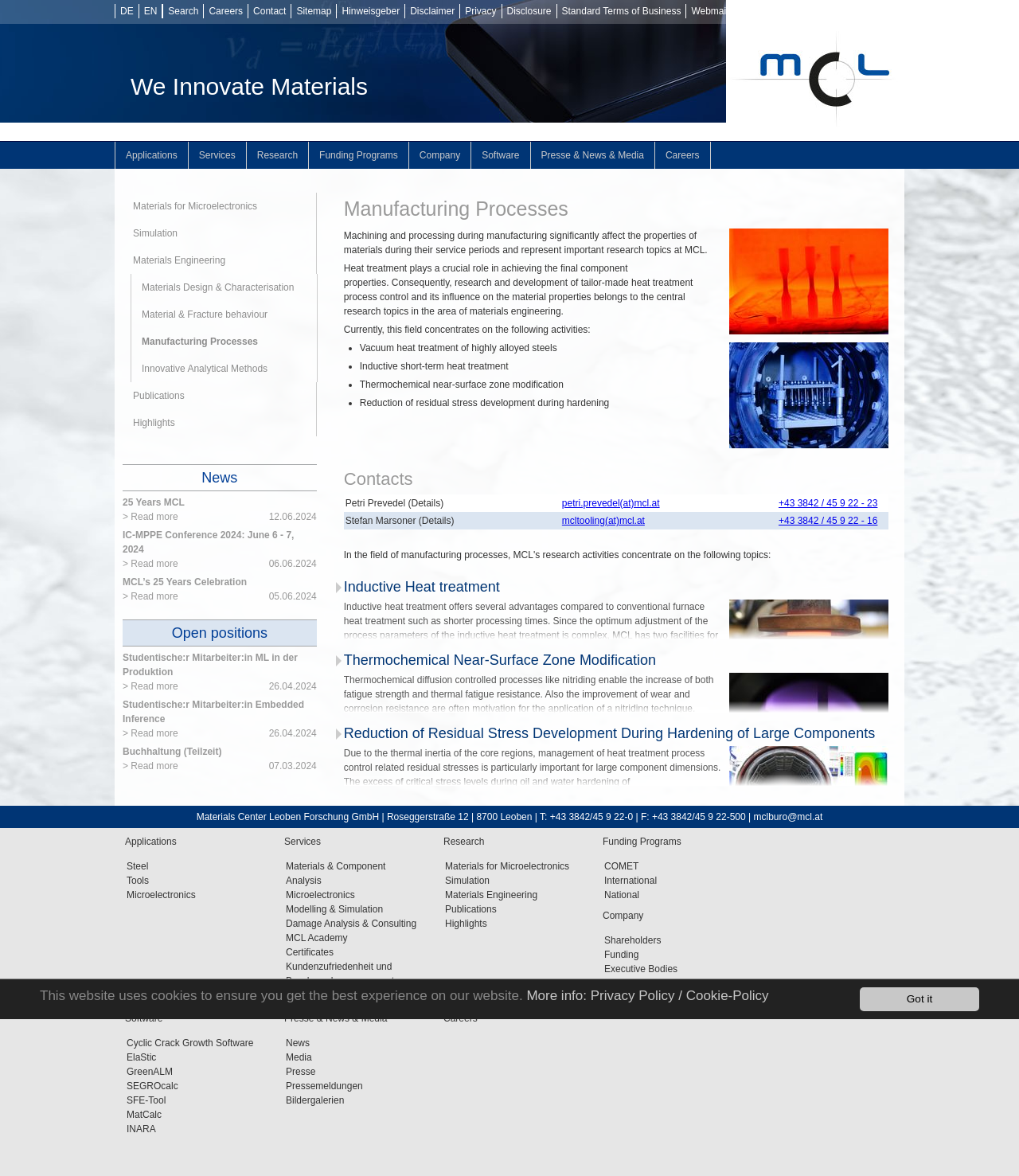Determine the bounding box coordinates of the clickable region to carry out the instruction: "Contact Petri Prevedel".

[0.339, 0.423, 0.435, 0.433]